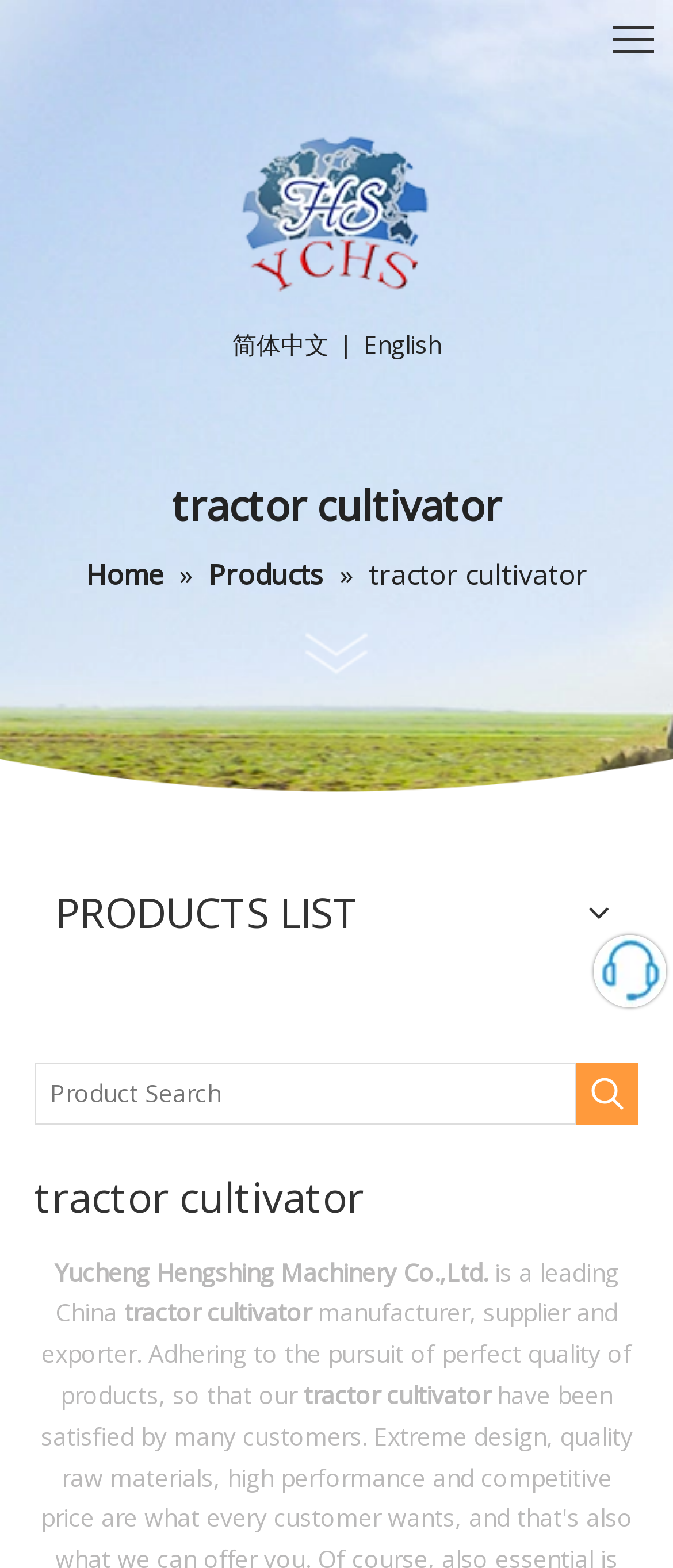Provide the bounding box coordinates of the HTML element this sentence describes: "English". The bounding box coordinates consist of four float numbers between 0 and 1, i.e., [left, top, right, bottom].

[0.54, 0.207, 0.655, 0.233]